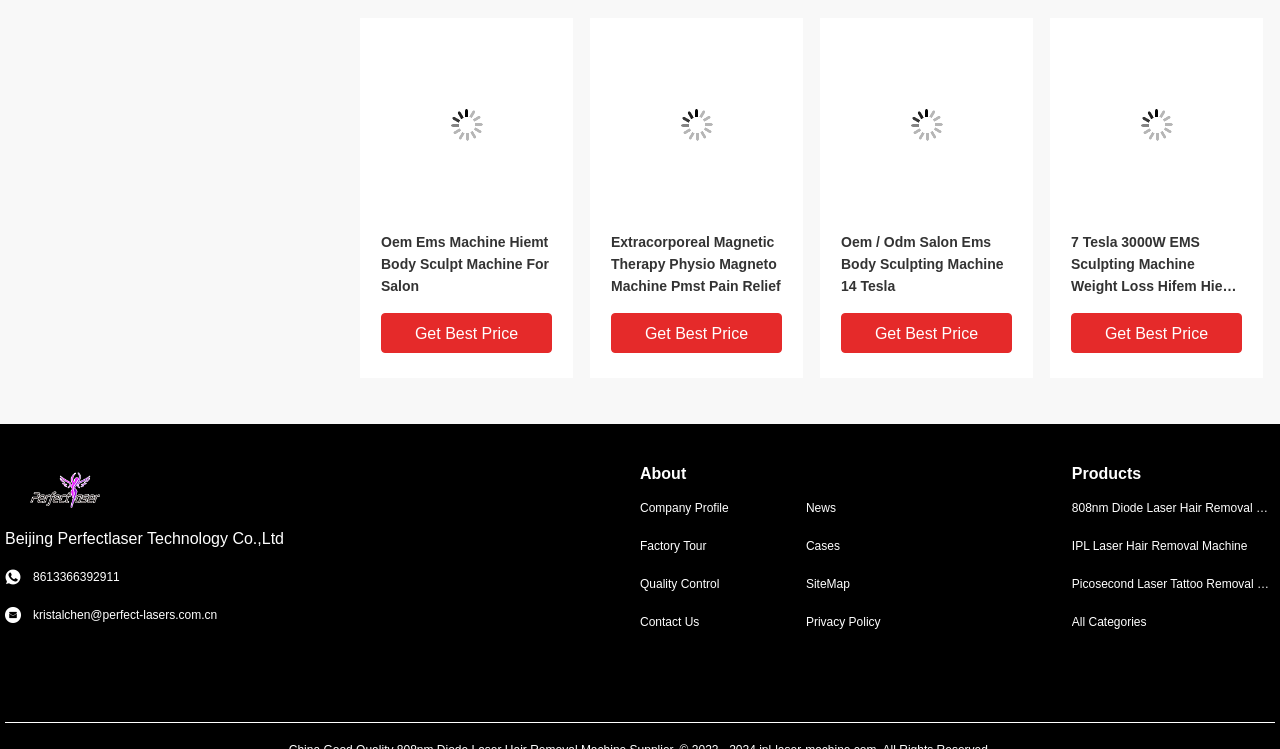What is the purpose of the 'Get Best Price' button?
Identify the answer in the screenshot and reply with a single word or phrase.

To get the best price